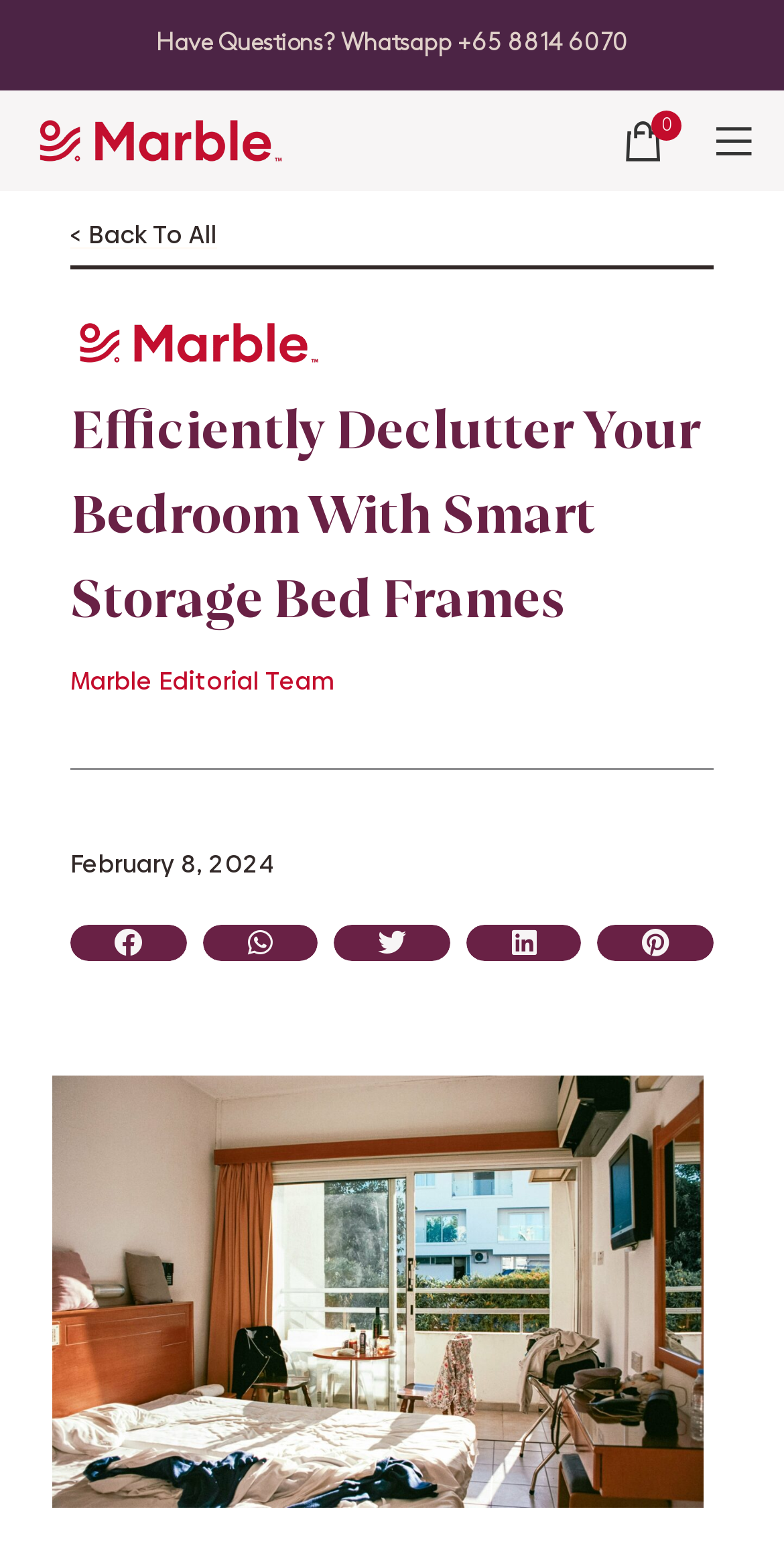Create a detailed narrative describing the layout and content of the webpage.

The webpage is about decluttering bedrooms with smart storage bed frames, specifically from the Marble Sleep Company. At the top left, there is a link to the company's homepage, accompanied by a small Marble logo image. Next to it, there is a link to go back to all pages. On the top right, there are links to contact the company via WhatsApp and to open the mobile menu.

Below the top navigation, there is a prominent heading that reads "Efficiently Declutter Your Bedroom With Smart Storage Bed Frames". This is followed by a subheading that credits the Marble Editorial Team. The date "February 8, 2024" is displayed below the subheading.

At the bottom of the page, there are five social media sharing buttons, aligned horizontally, allowing users to share the content on Facebook, WhatsApp, Twitter, LinkedIn, and Pinterest.